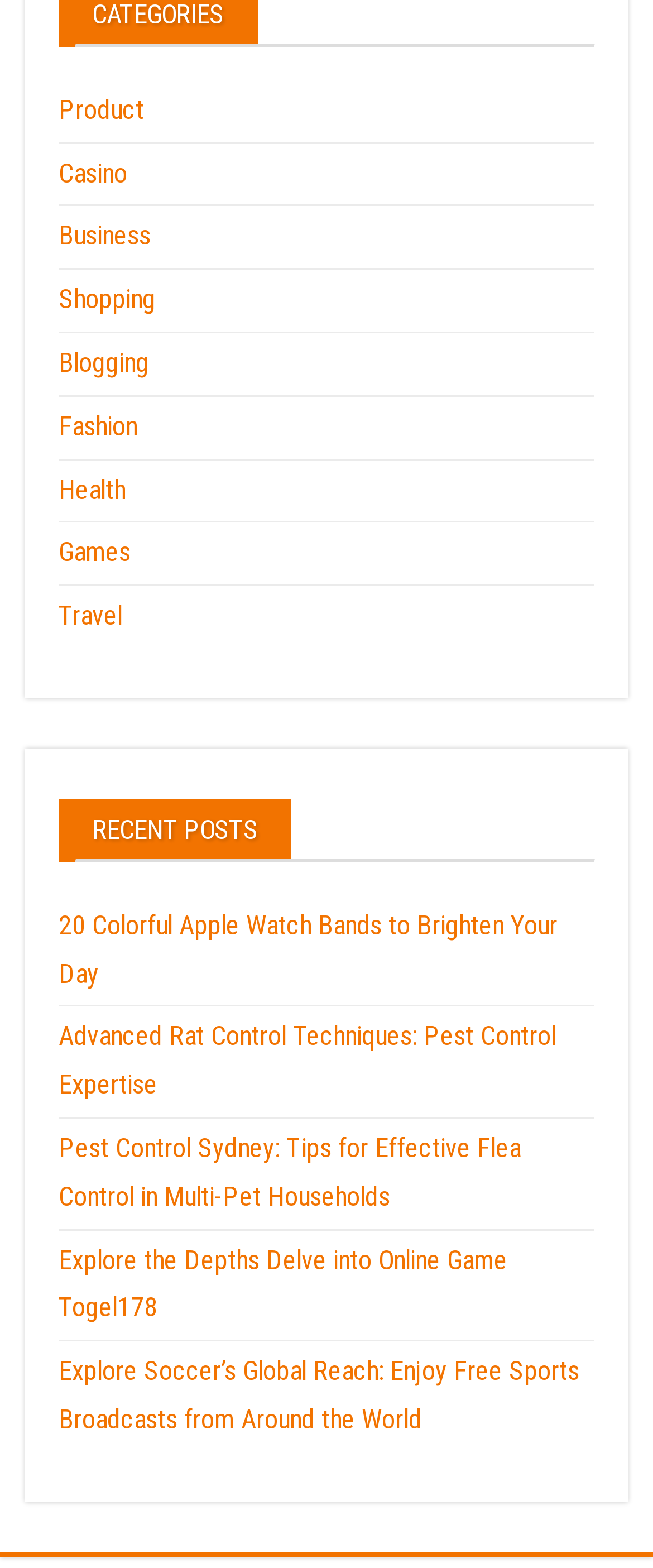Please give a short response to the question using one word or a phrase:
How many categories are listed at the top?

7